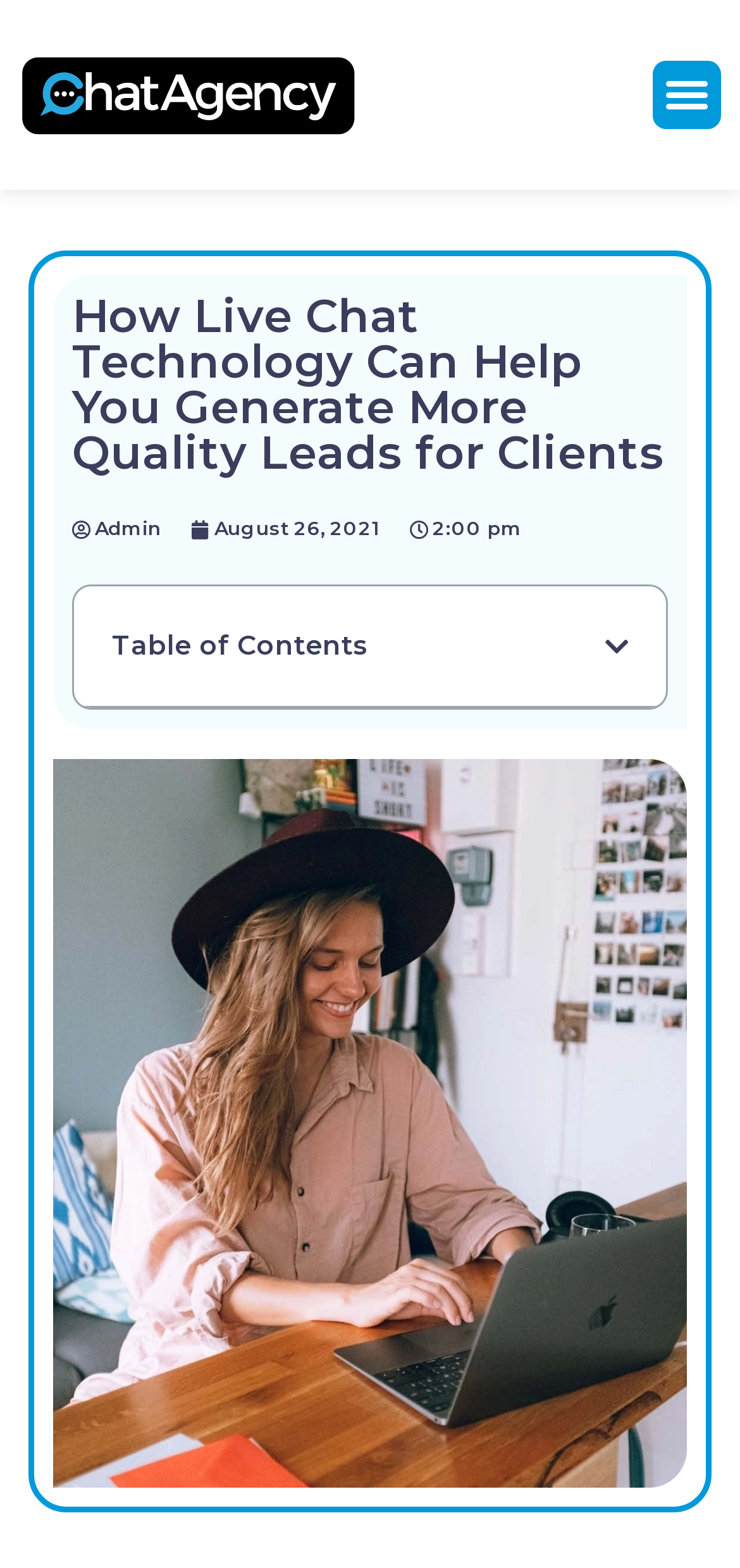Determine the bounding box for the UI element that matches this description: "Menu".

[0.882, 0.039, 0.974, 0.082]